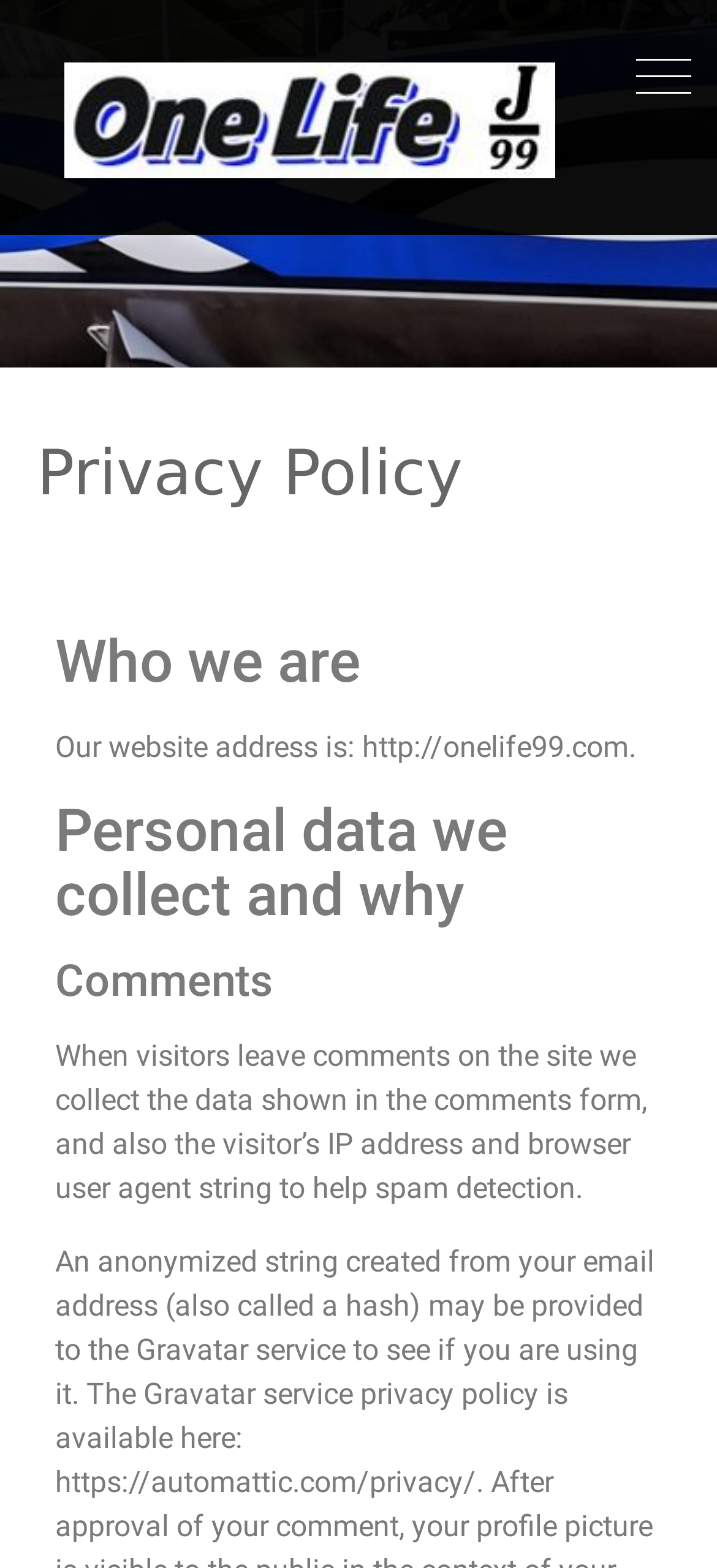Give a short answer to this question using one word or a phrase:
What data is collected when visitors leave comments?

Data shown in comments form, IP address, and browser user agent string